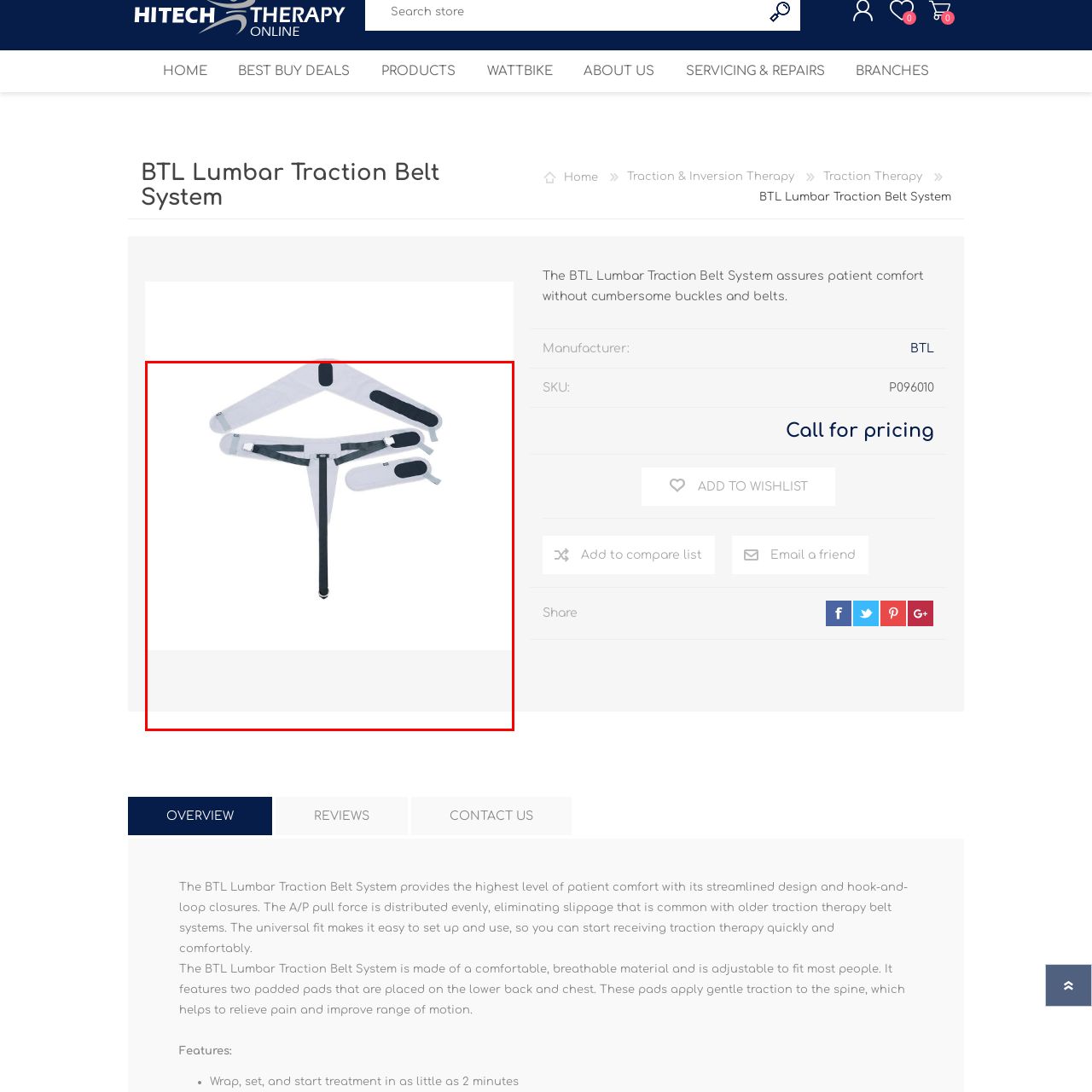Describe in detail the portion of the image that is enclosed within the red boundary.

The image showcases the BTL Lumbar Traction Belt System, designed for effective traction therapy. The belt features a streamlined design that prioritizes patient comfort, utilizing hook-and-loop closures for easy adjustment. The system includes multiple components, allowing for a flexible fit that accommodates different body shapes and sizes. This innovative product ensures even distribution of pull force, minimizing slippage—a common issue with traditional traction belts. The straightforward setup allows users to initiate traction therapy quickly and comfortably, positioning it as an ideal choice for rehabilitation and therapy settings.